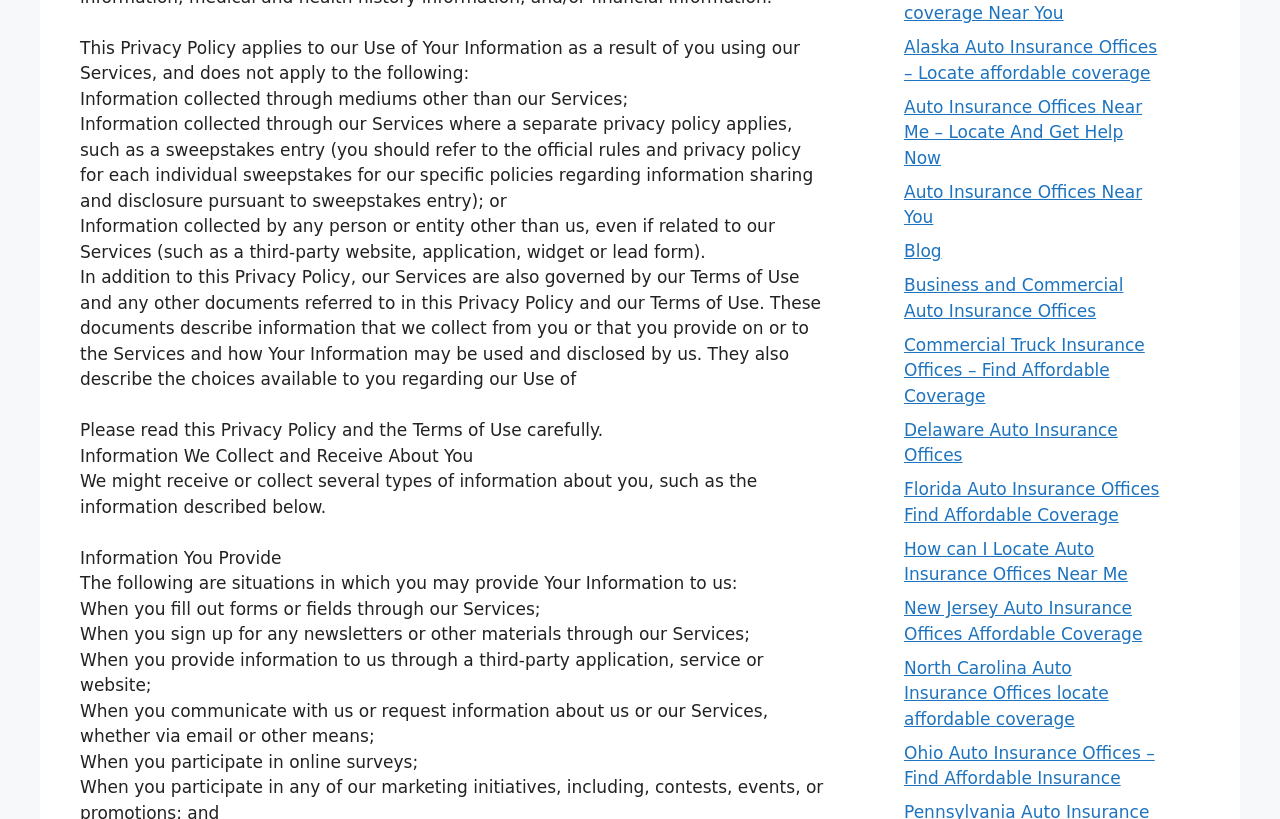Given the description "Blog", provide the bounding box coordinates of the corresponding UI element.

[0.706, 0.294, 0.736, 0.319]